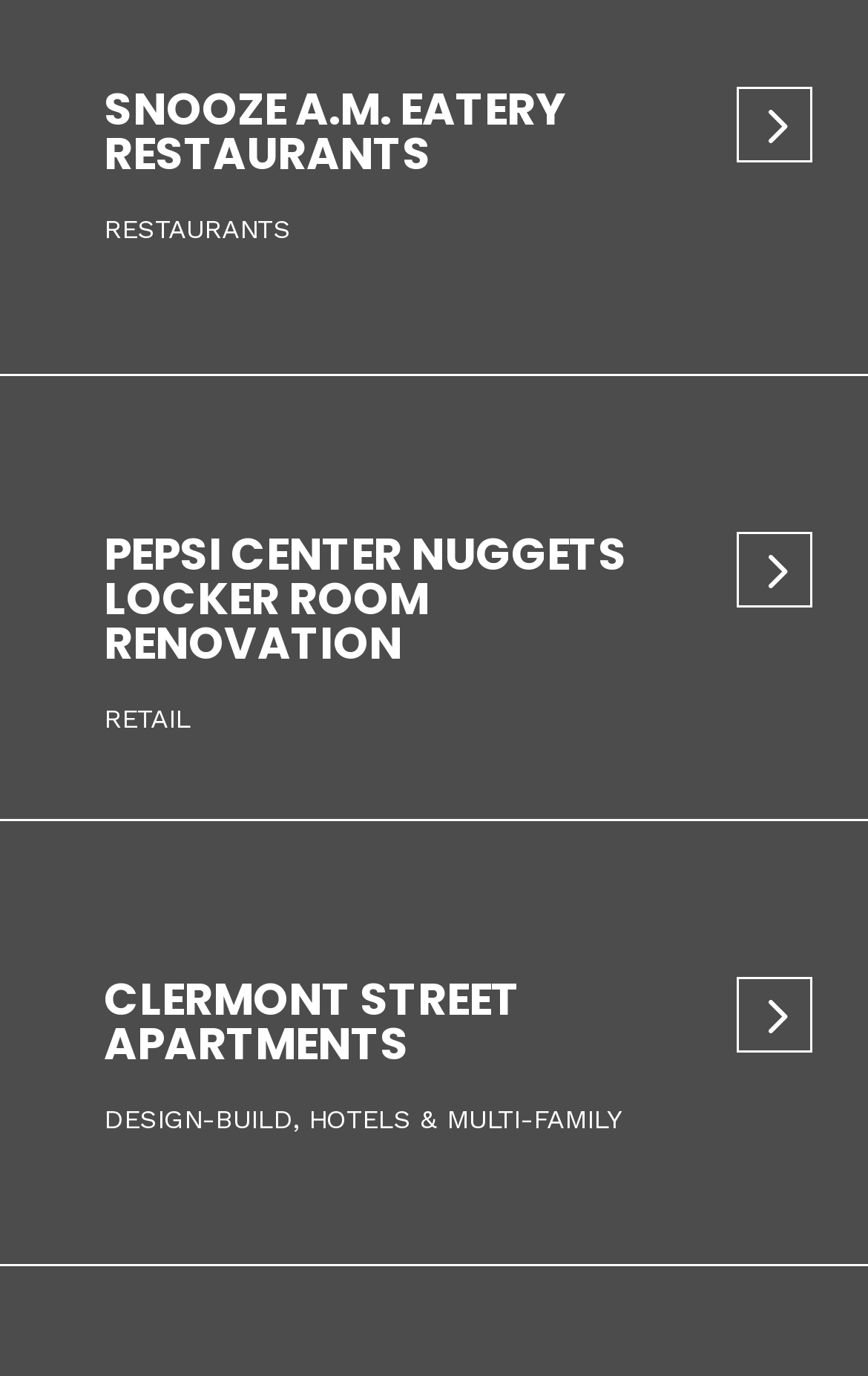What type of project is Clermont Street Apartments?
We need a detailed and meticulous answer to the question.

I looked at the links below the Clermont Street Apartments heading and found the category 'HOTELS & MULTI-FAMILY'.